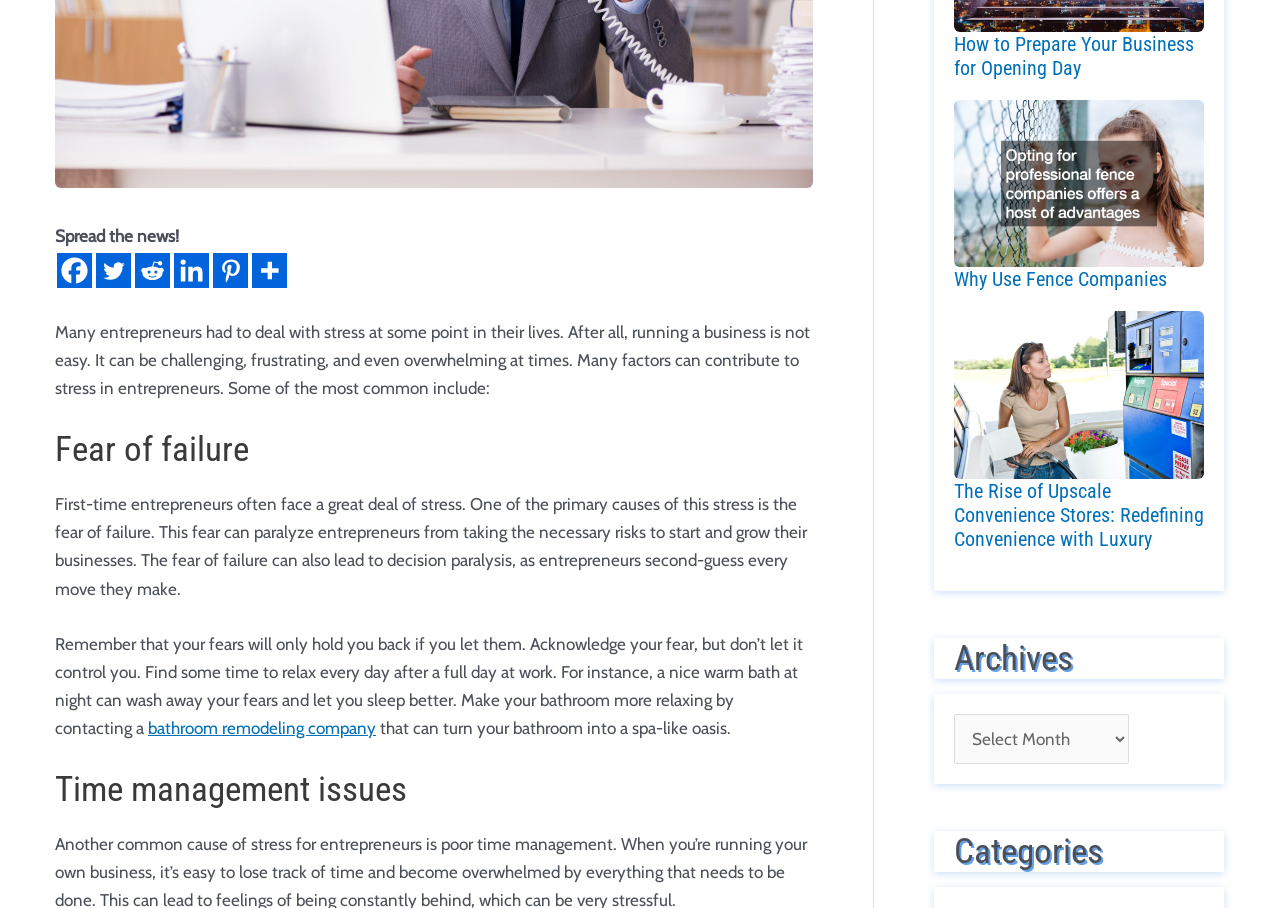Identify the bounding box coordinates for the UI element described by the following text: "alt="upscale convenience store"". Provide the coordinates as four float numbers between 0 and 1, in the format [left, top, right, bottom].

[0.745, 0.343, 0.941, 0.527]